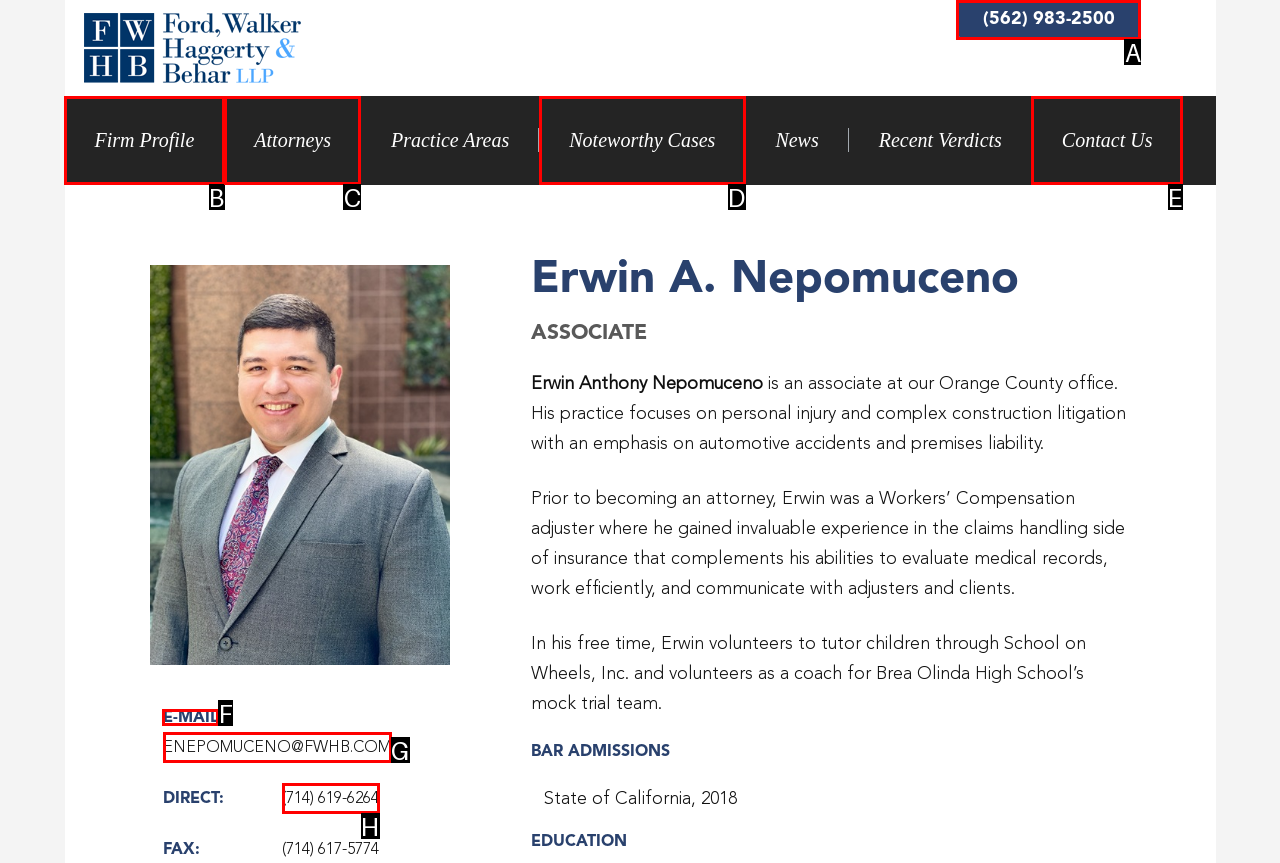Identify the correct UI element to click to follow this instruction: View Erwin's contact information
Respond with the letter of the appropriate choice from the displayed options.

F